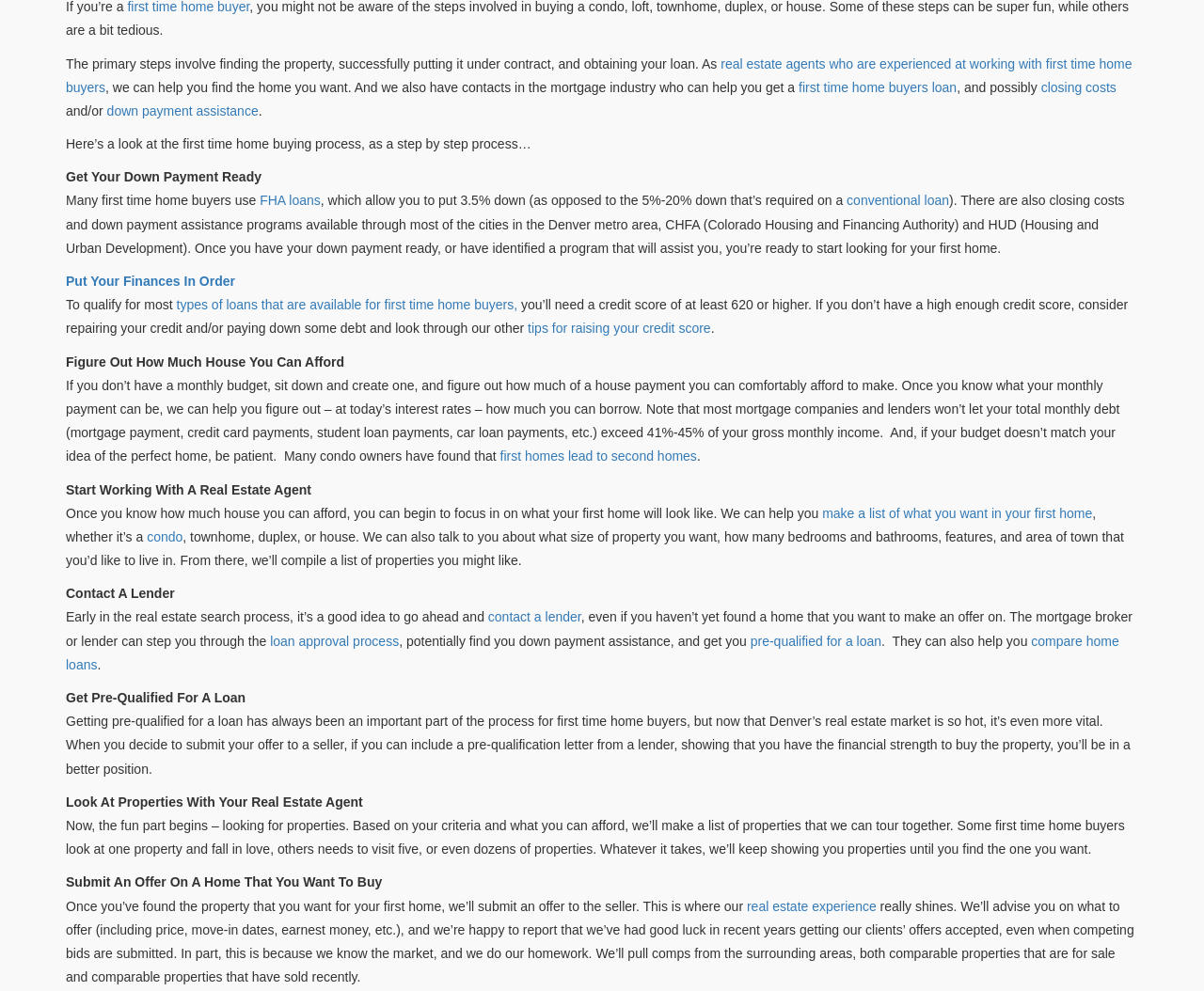Give the bounding box coordinates for this UI element: "How Lemon Law Works". The coordinates should be four float numbers between 0 and 1, arranged as [left, top, right, bottom].

None